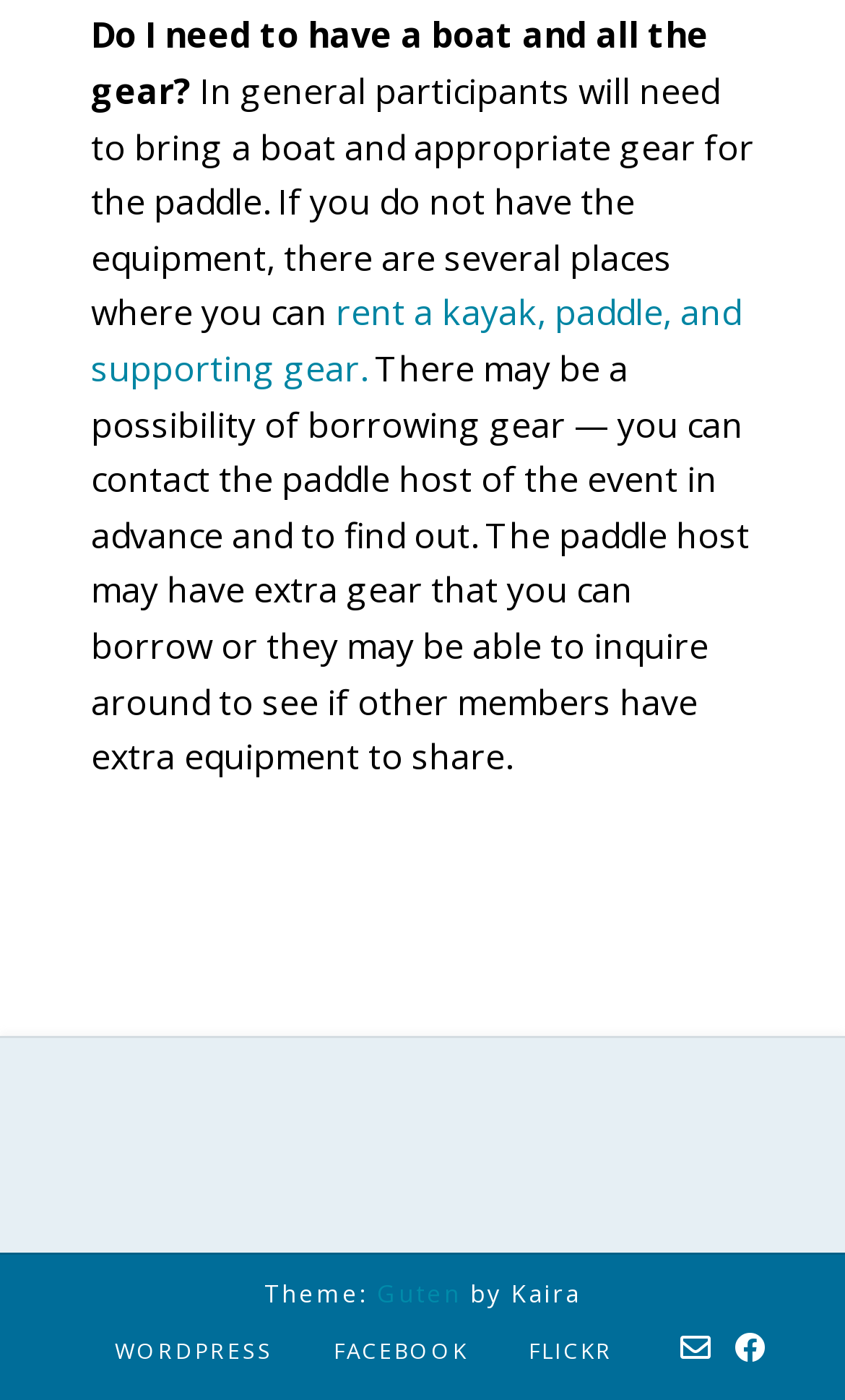Is it possible to borrow gear? Based on the screenshot, please respond with a single word or phrase.

Yes